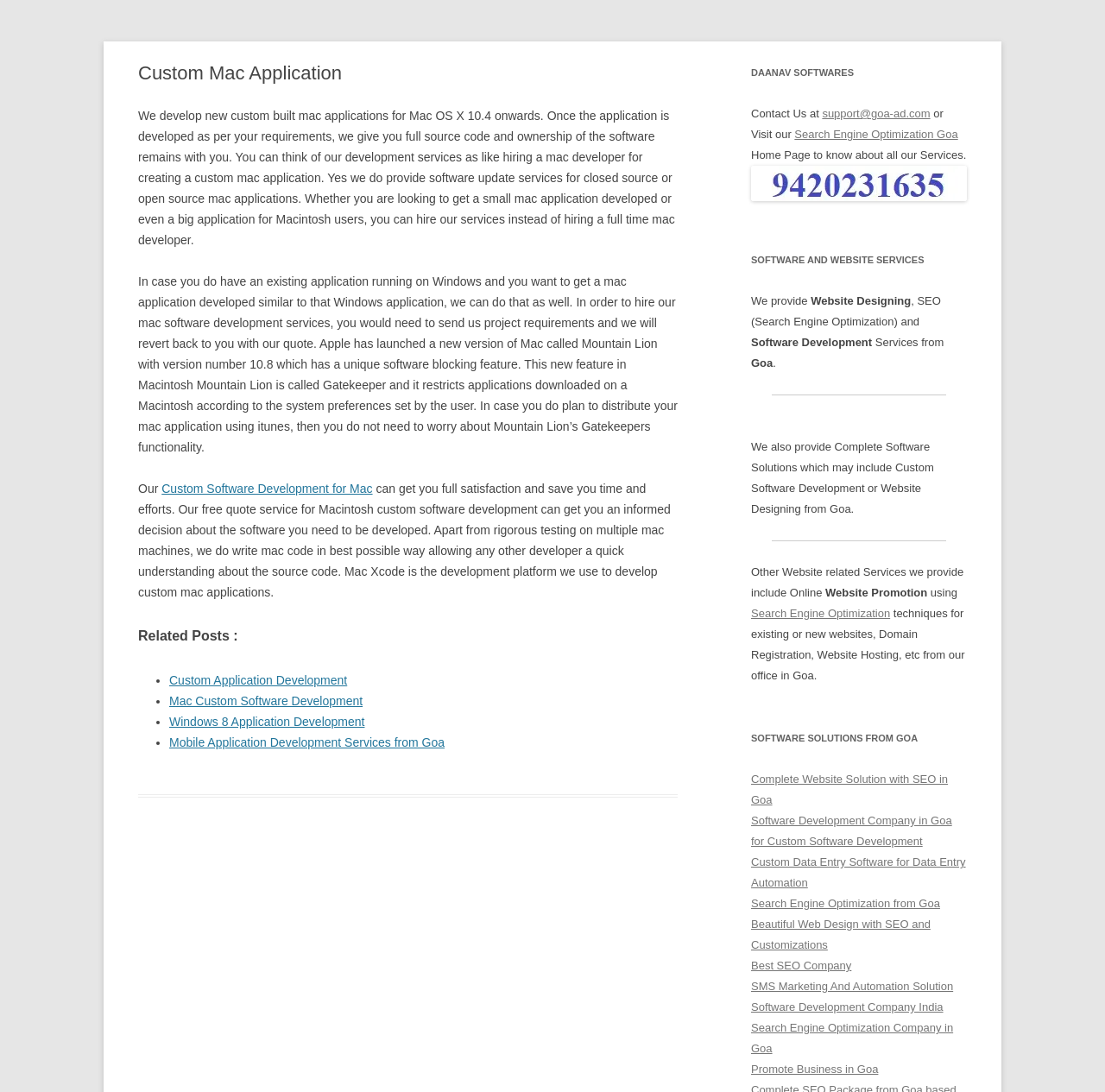Determine the bounding box coordinates of the clickable element to complete this instruction: "Get a quote for 'Custom Application Development'". Provide the coordinates in the format of four float numbers between 0 and 1, [left, top, right, bottom].

[0.153, 0.617, 0.314, 0.629]